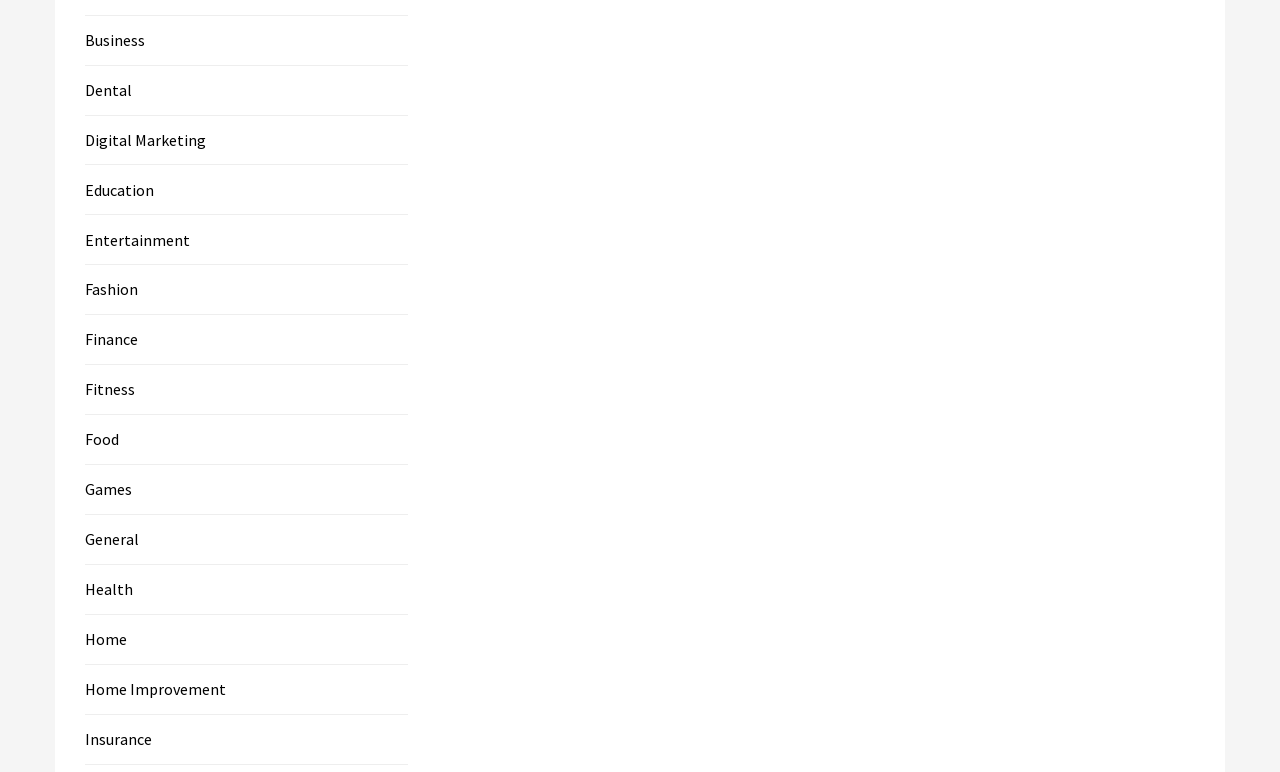Based on the element description: "Finance", identify the bounding box coordinates for this UI element. The coordinates must be four float numbers between 0 and 1, listed as [left, top, right, bottom].

[0.066, 0.427, 0.108, 0.453]